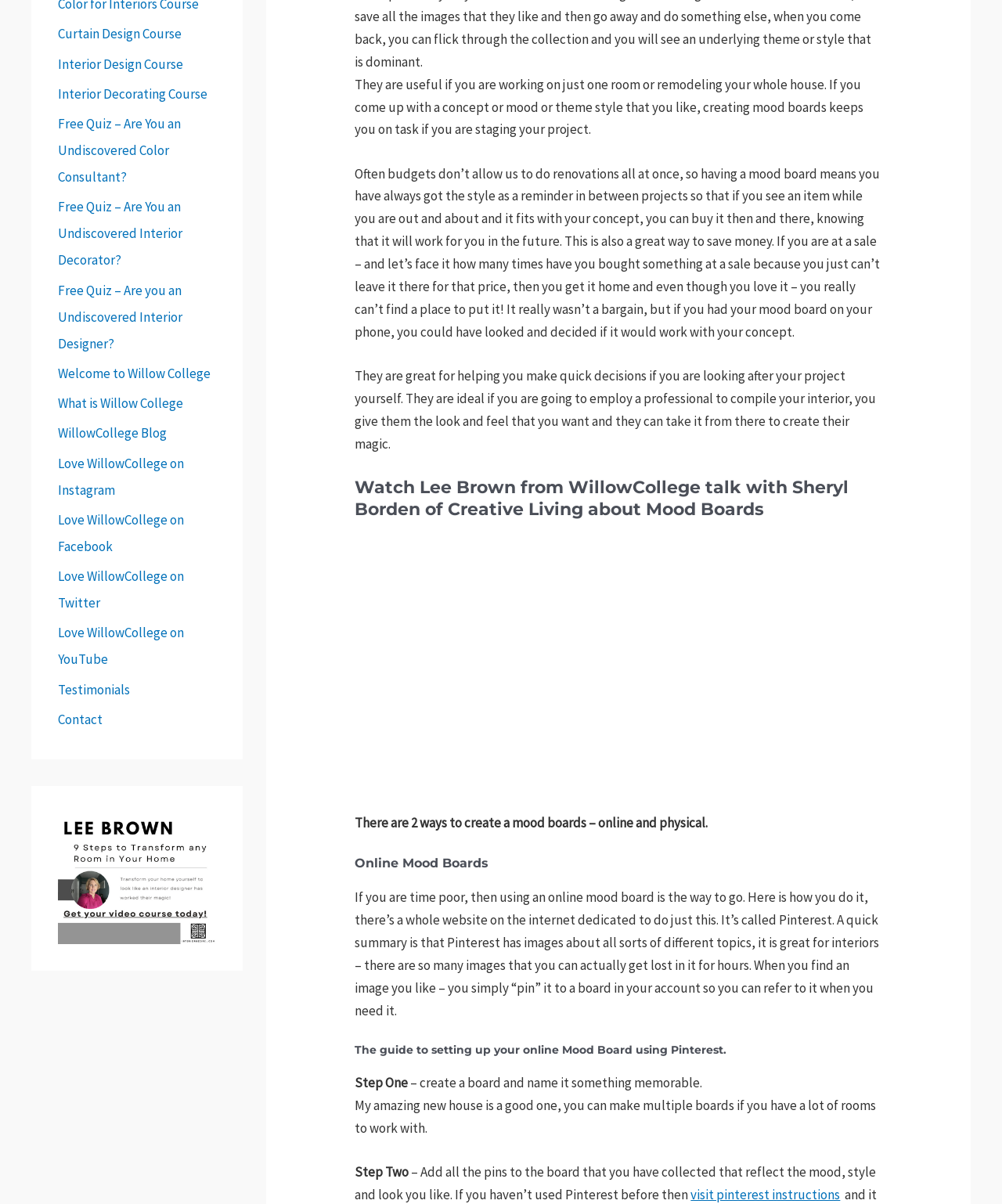Highlight the bounding box of the UI element that corresponds to this description: "Interior Design Course".

[0.058, 0.046, 0.183, 0.06]